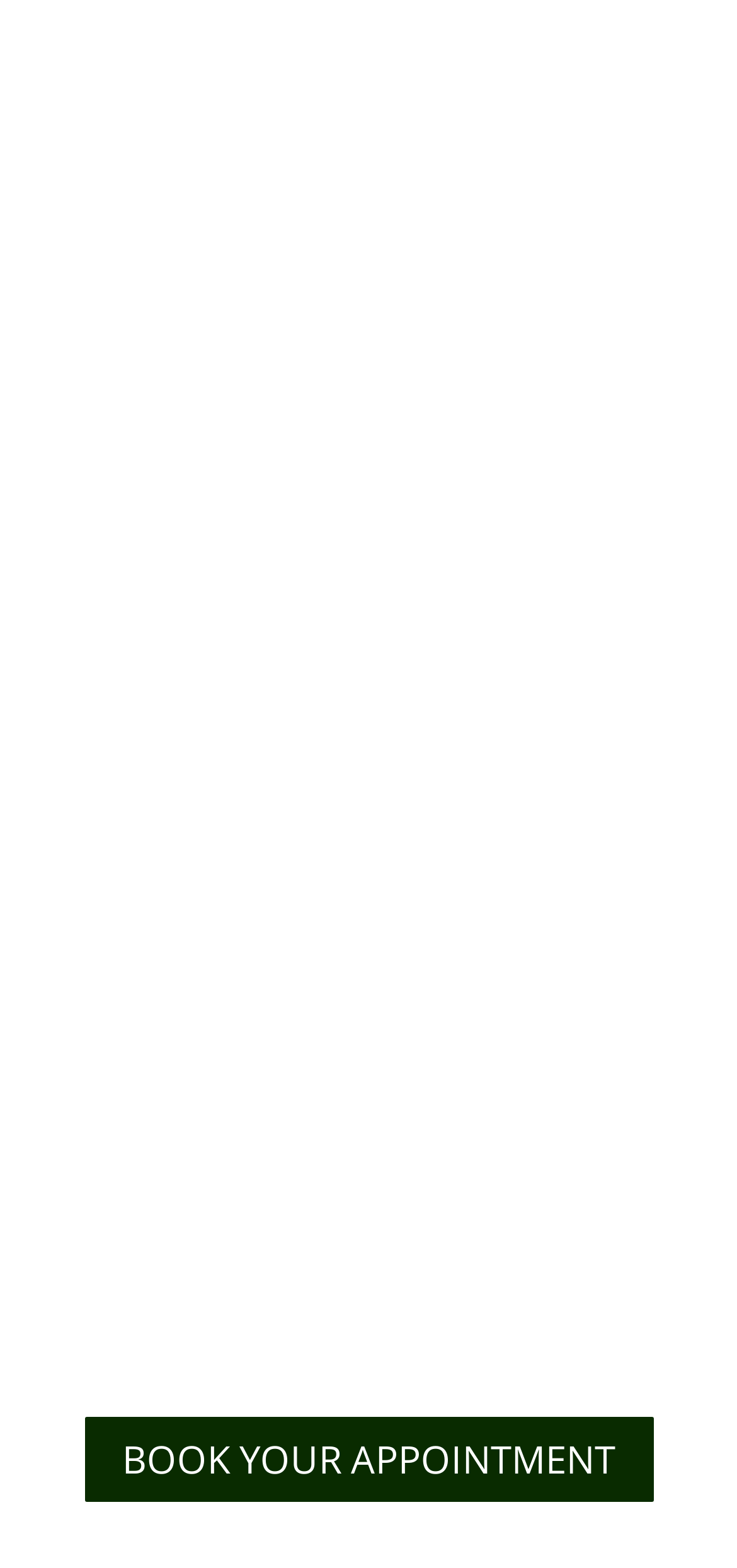Can you find the bounding box coordinates of the area I should click to execute the following instruction: "Get information about WEIGHT LOSS"?

[0.333, 0.417, 0.667, 0.446]